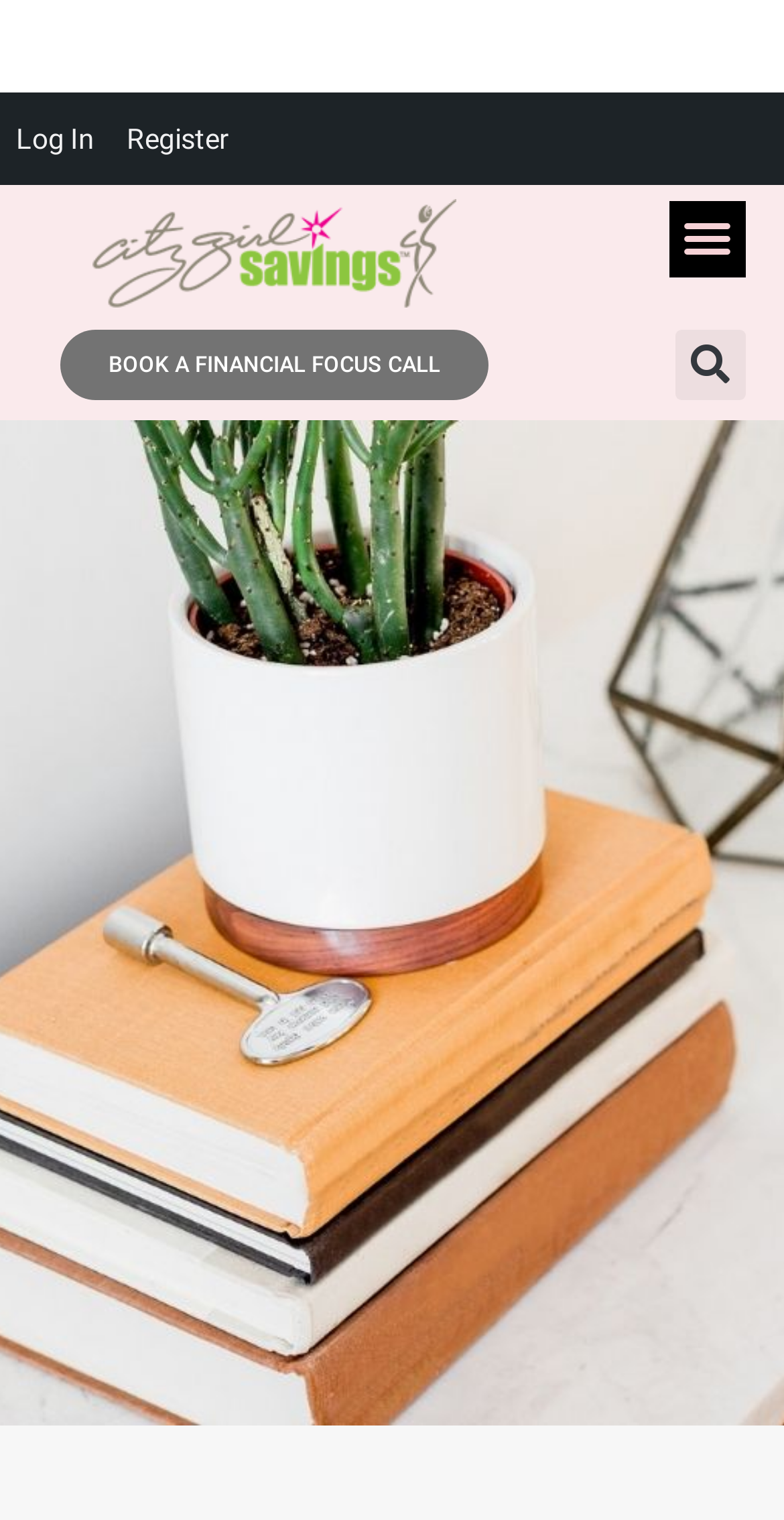Provide a one-word or one-phrase answer to the question:
What is the purpose of the 'BOOK A FINANCIAL FOCUS CALL' link?

Booking a call